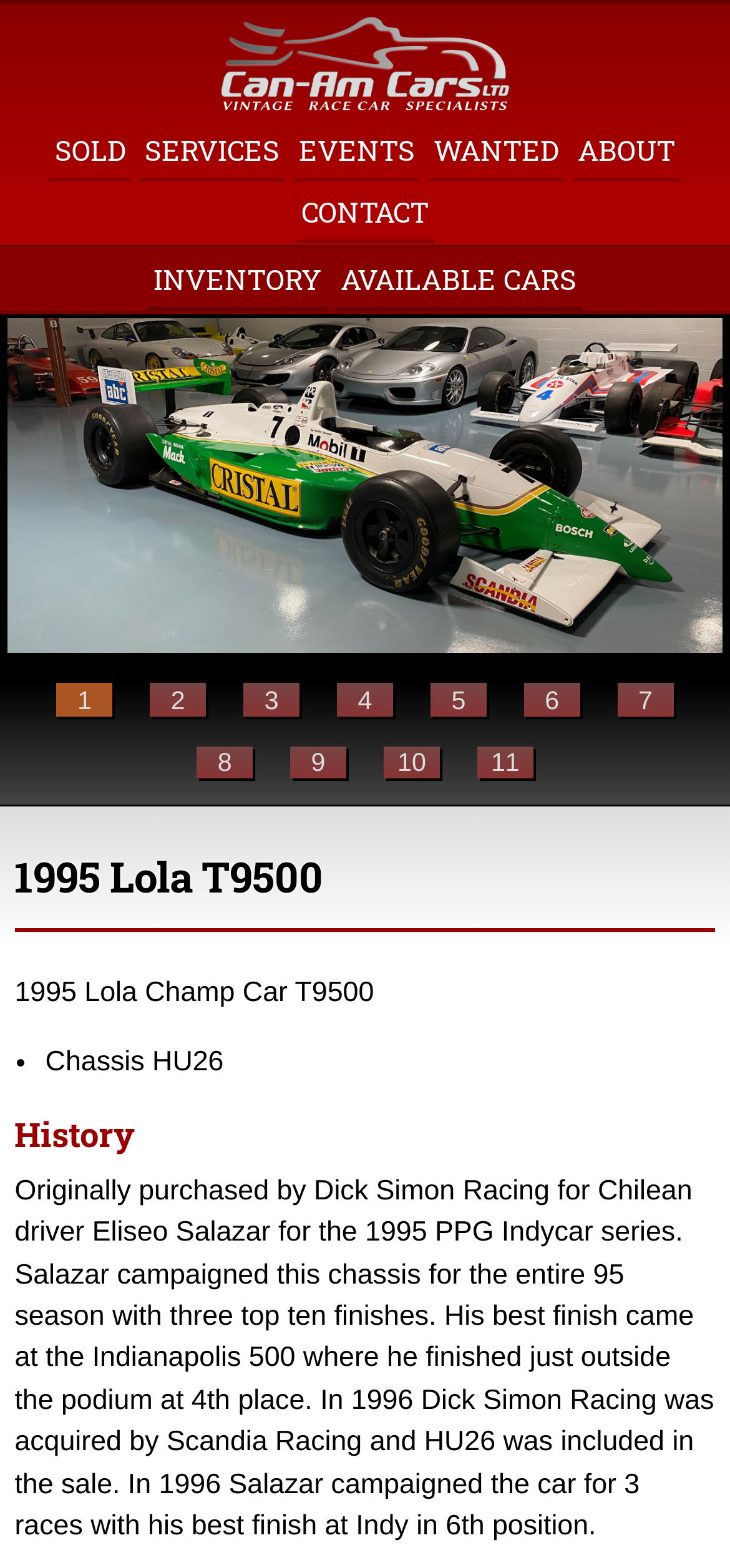Provide a brief response to the question below using a single word or phrase: 
What is the best finish of Eliseo Salazar at the Indianapolis 500?

4th place